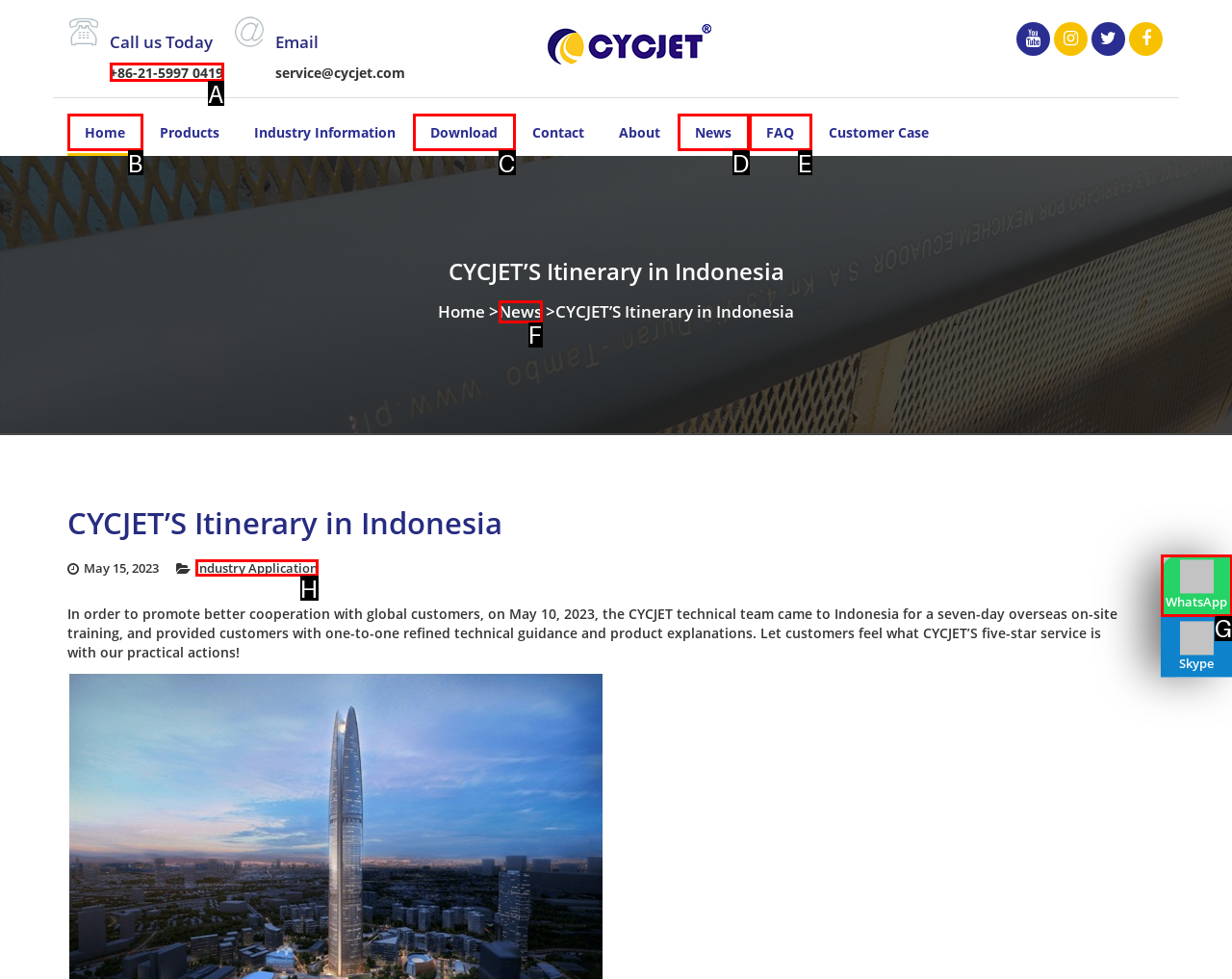Determine which option aligns with the description: +86-21-5997 0419. Provide the letter of the chosen option directly.

A